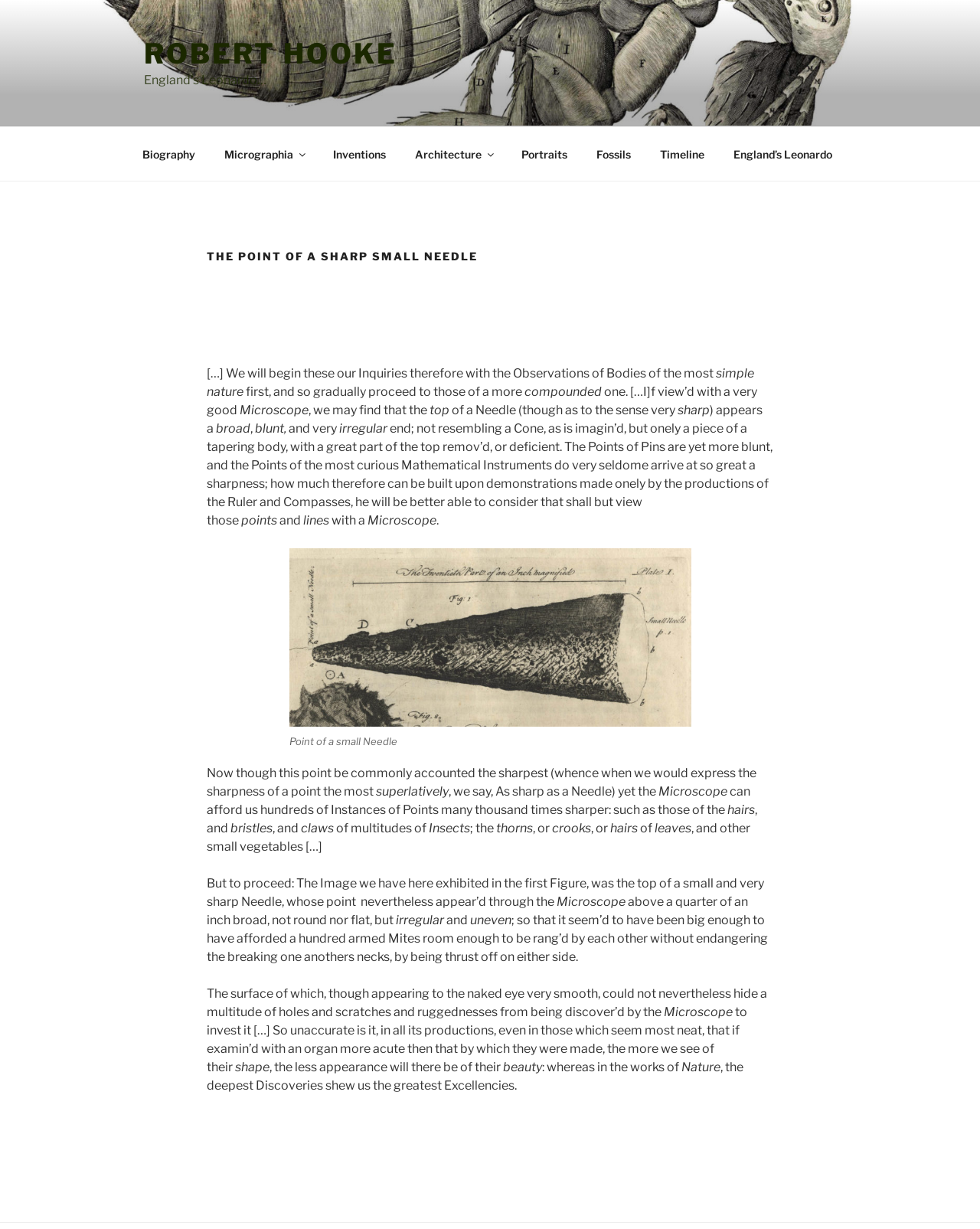Identify the text that serves as the heading for the webpage and generate it.

THE POINT OF A SHARP SMALL NEEDLE